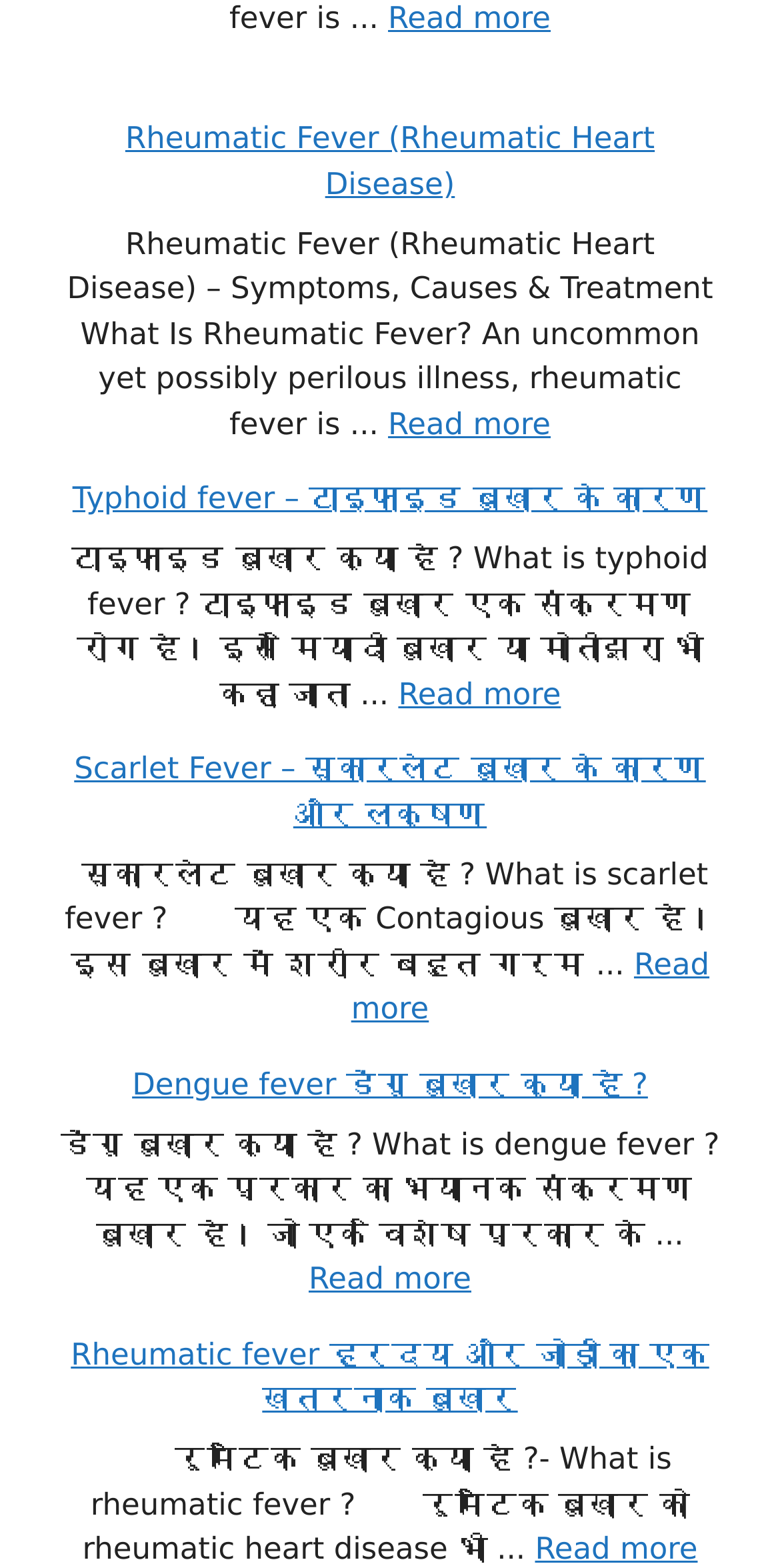How many fever-related topics are discussed?
Using the information presented in the image, please offer a detailed response to the question.

By analyzing the webpage, I can see that there are five fever-related topics discussed, which are Rheumatic Fever, Typhoid fever, Scarlet Fever, Dengue fever, and Rheumatic fever (again, but with a different description). Each topic has a brief description and a 'Read more' link.